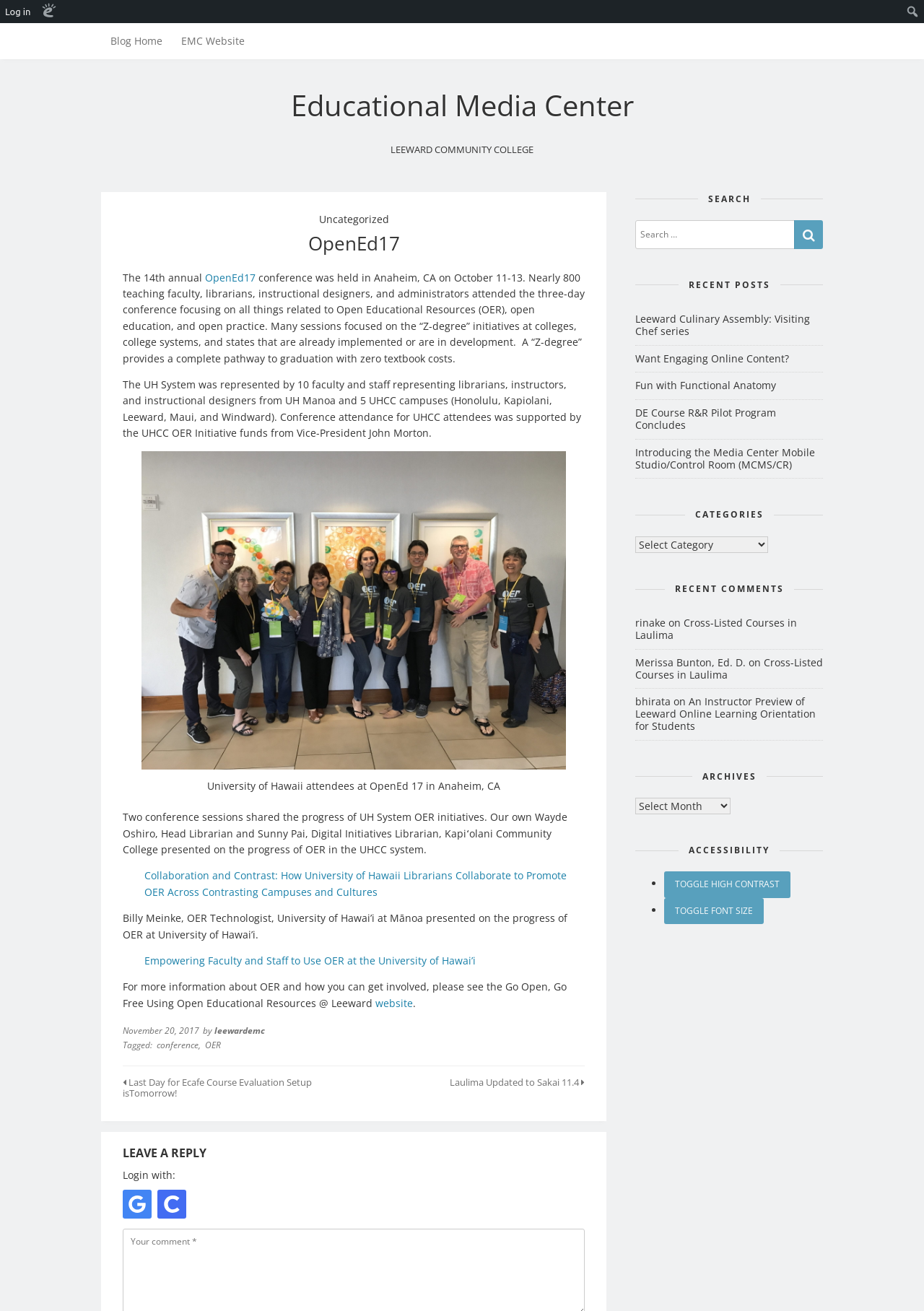What is the topic of the conference mentioned in the article?
From the image, provide a succinct answer in one word or a short phrase.

Open Educational Resources